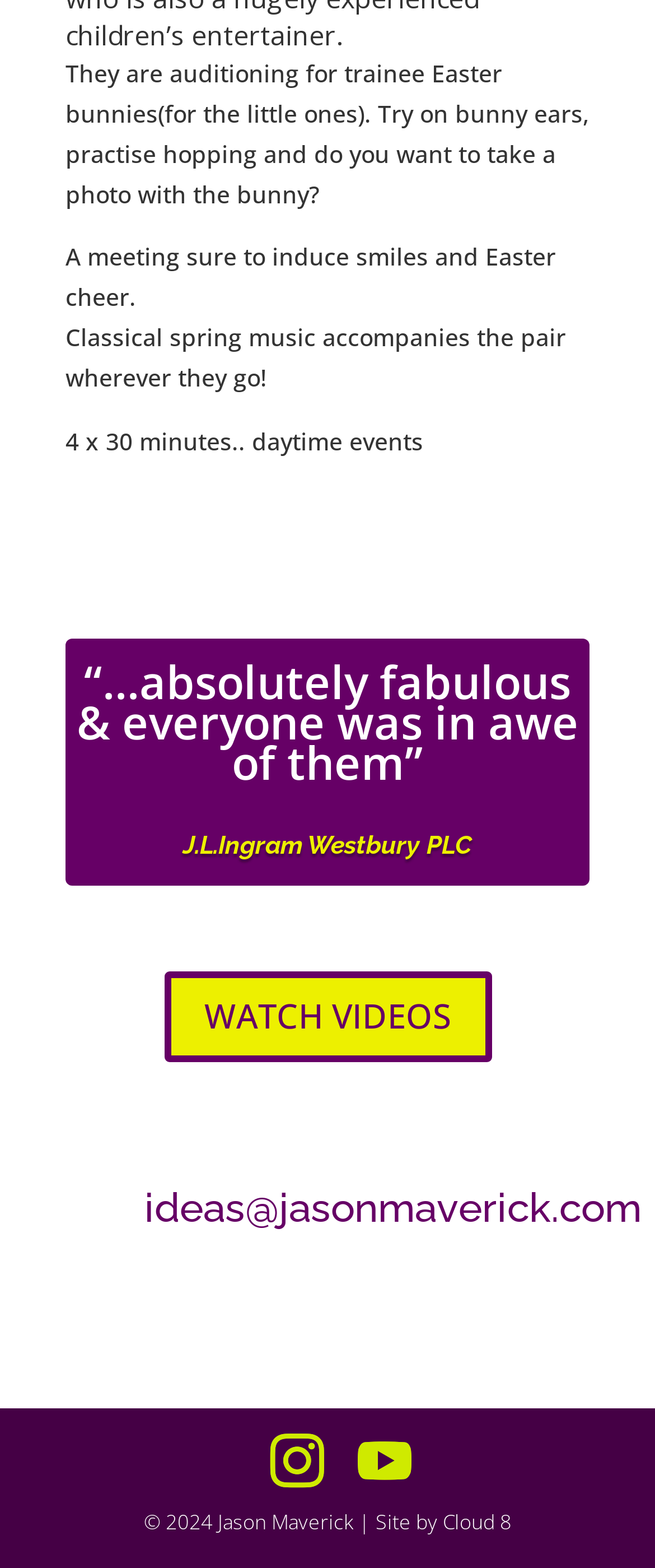Answer the question with a brief word or phrase:
What is the email address for ideas?

ideas@jasonmaverick.com